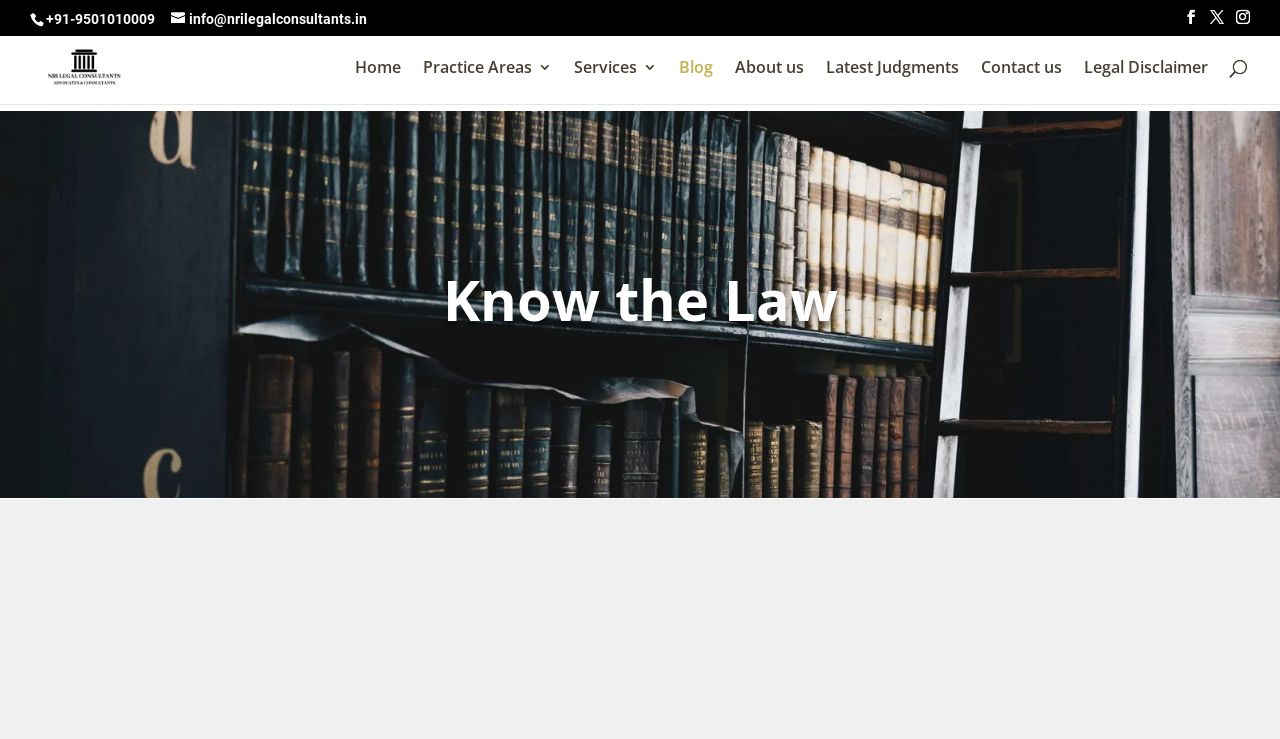Provide the bounding box for the UI element matching this description: "name="s" placeholder="Search …" title="Search for:"".

[0.053, 0.04, 0.953, 0.043]